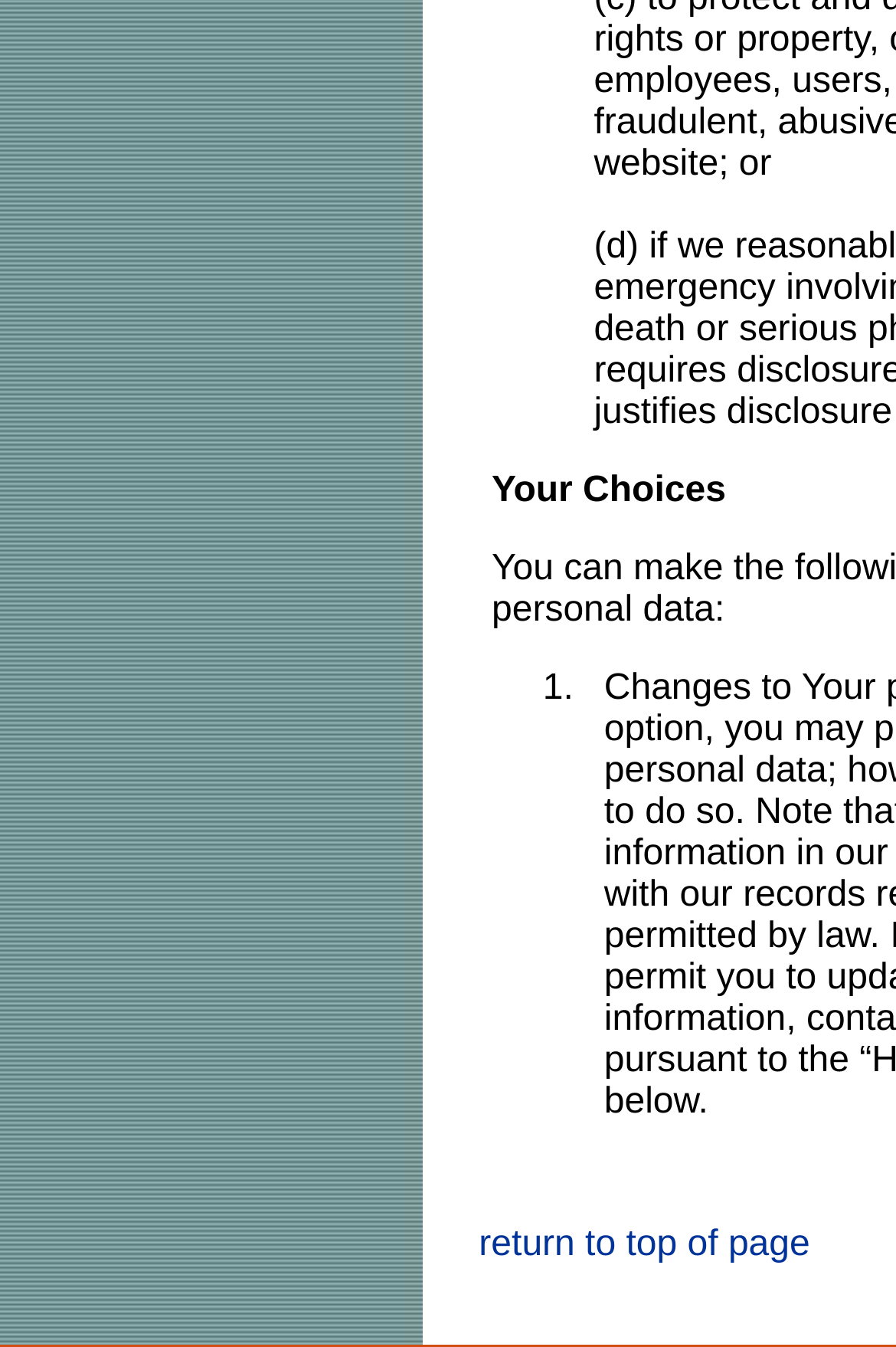Give a concise answer using only one word or phrase for this question:
What is the vertical position of the table relative to the 'Your Choices' text?

Below